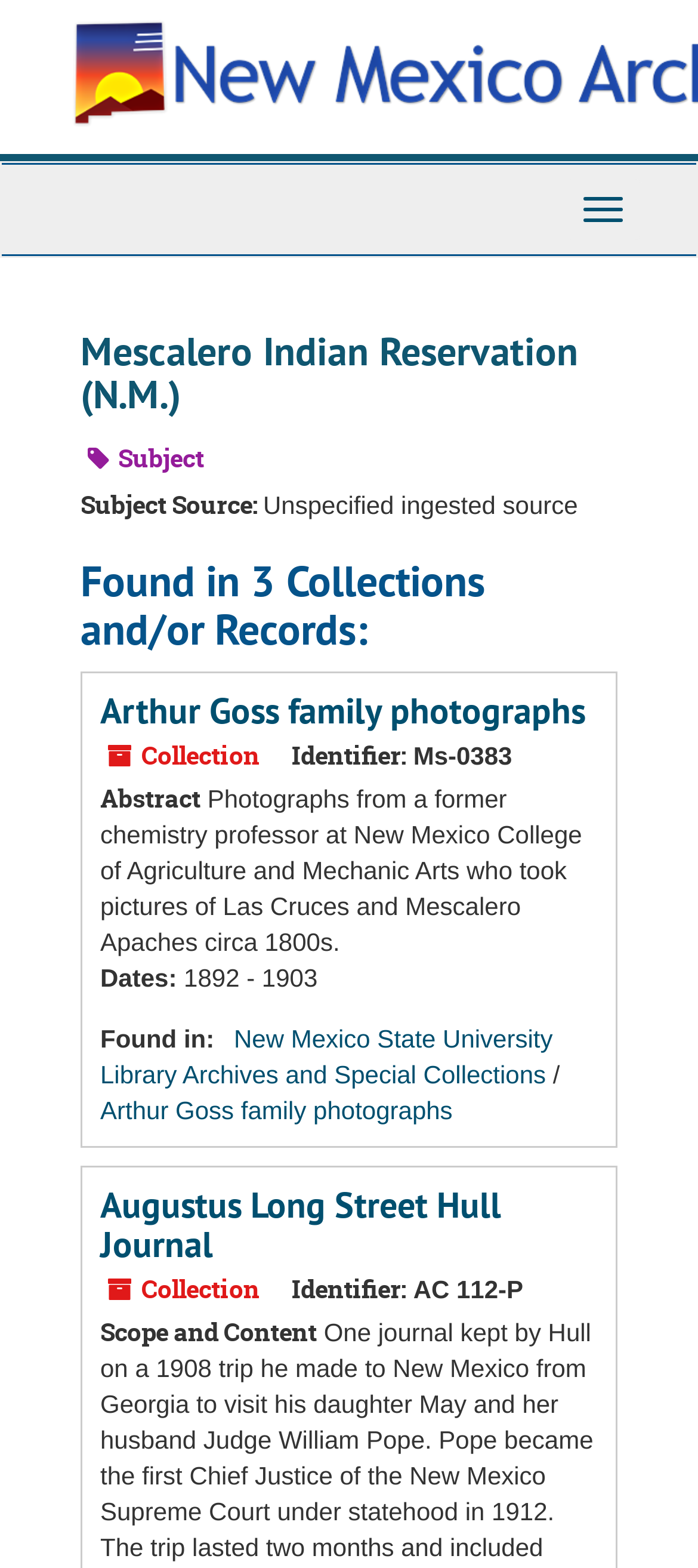Find the primary header on the webpage and provide its text.

Mescalero Indian Reservation (N.M.)